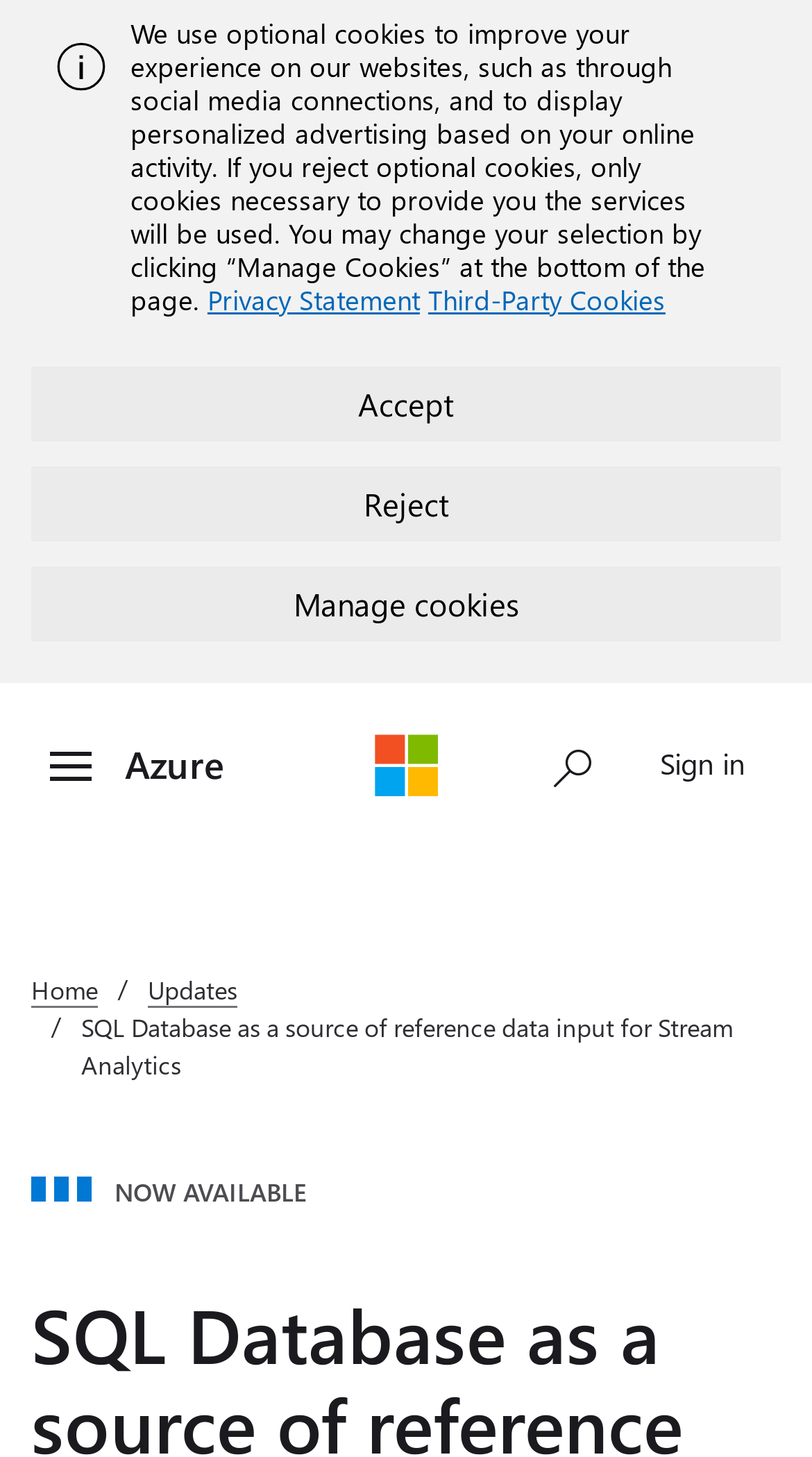Use a single word or phrase to answer this question: 
What is the status of the 'NOW AVAILABLE' feature?

Available